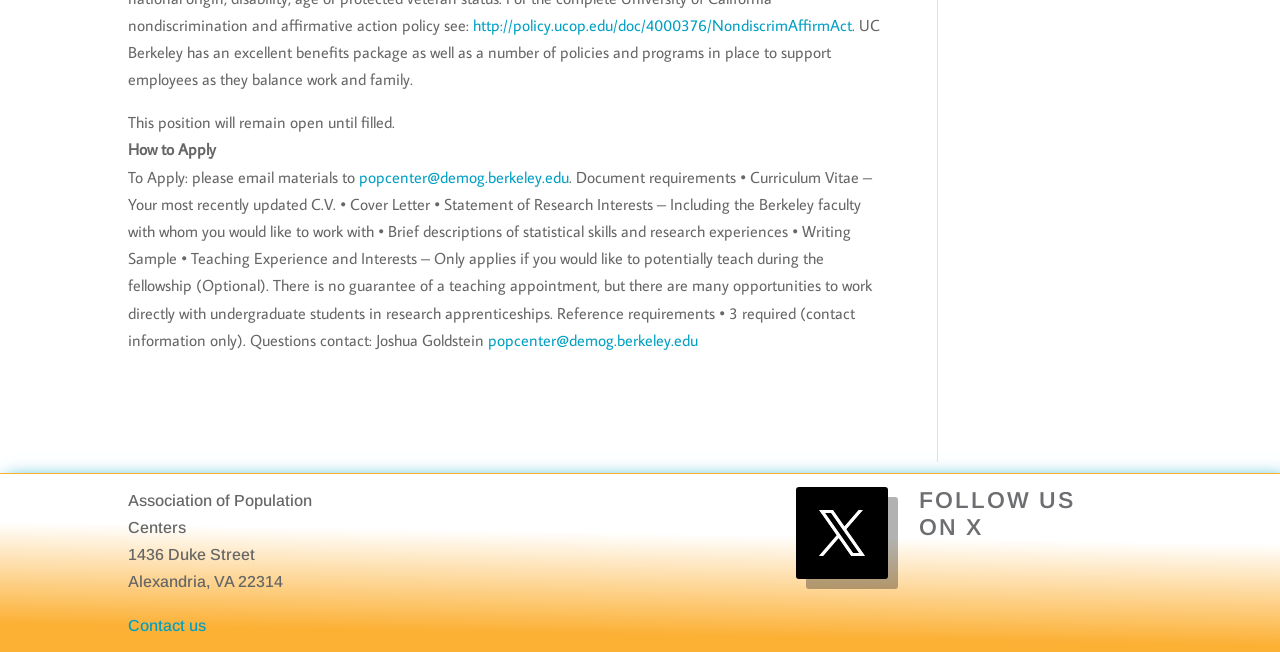Determine the bounding box coordinates for the UI element matching this description: "popcenter@demog.berkeley.edu".

[0.381, 0.506, 0.545, 0.536]